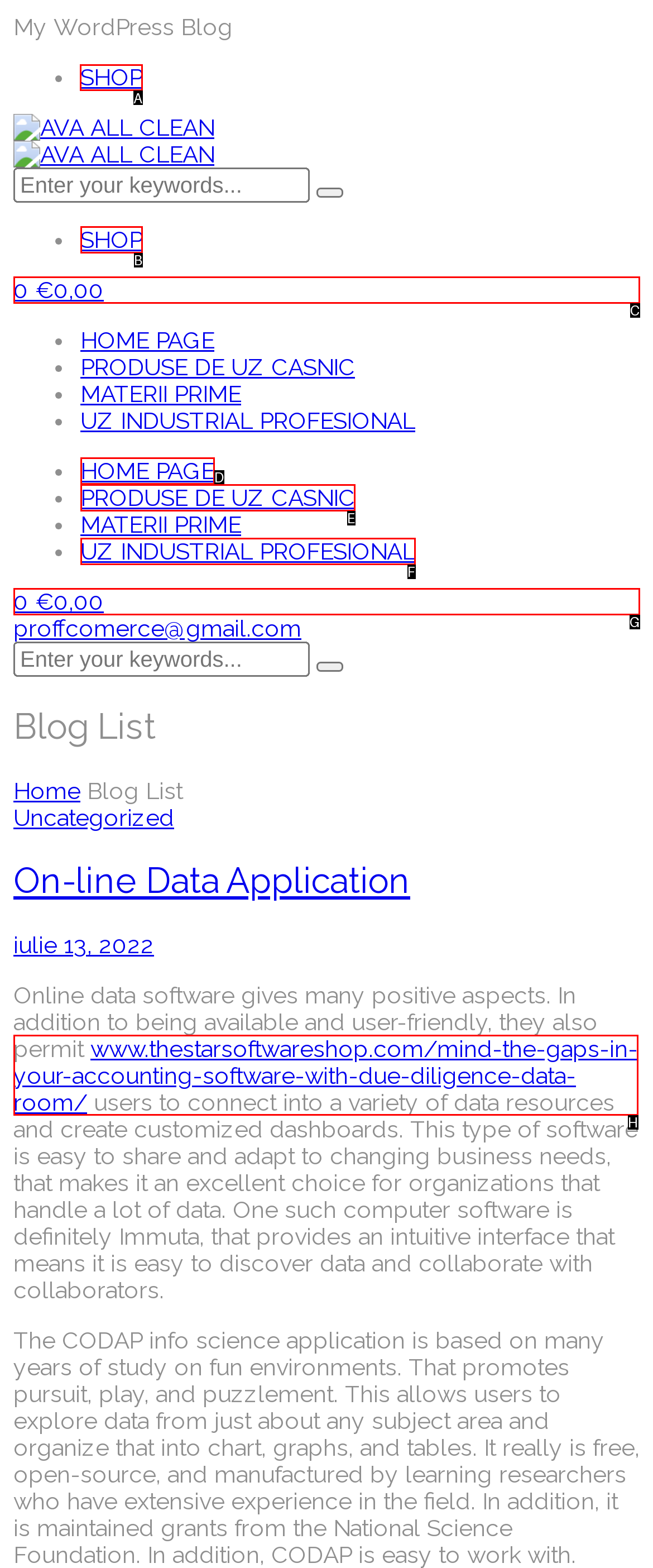Which choice should you pick to execute the task: Click on SHOP
Respond with the letter associated with the correct option only.

A